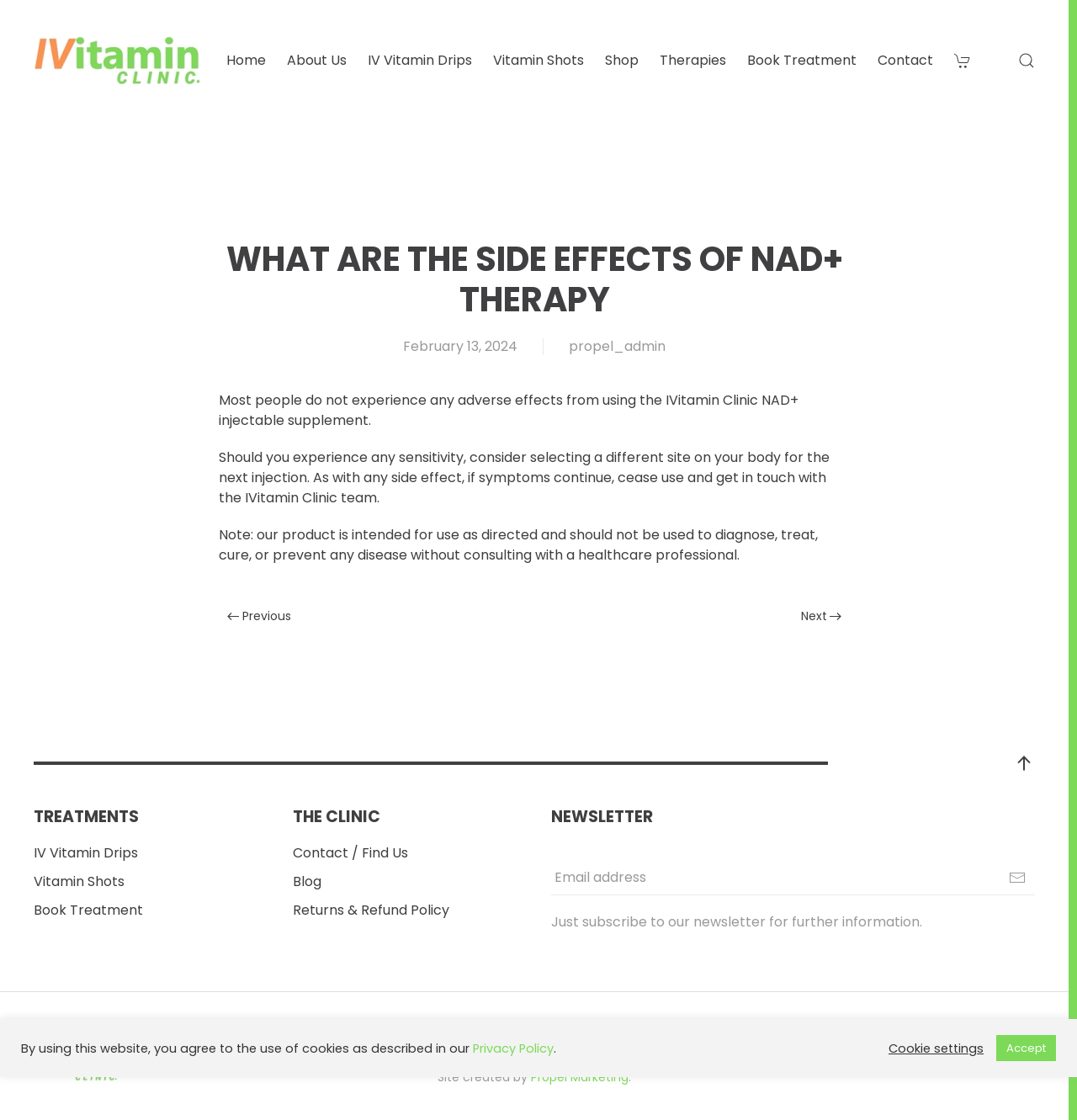What year is the copyright for?
Look at the image and answer the question using a single word or phrase.

2024